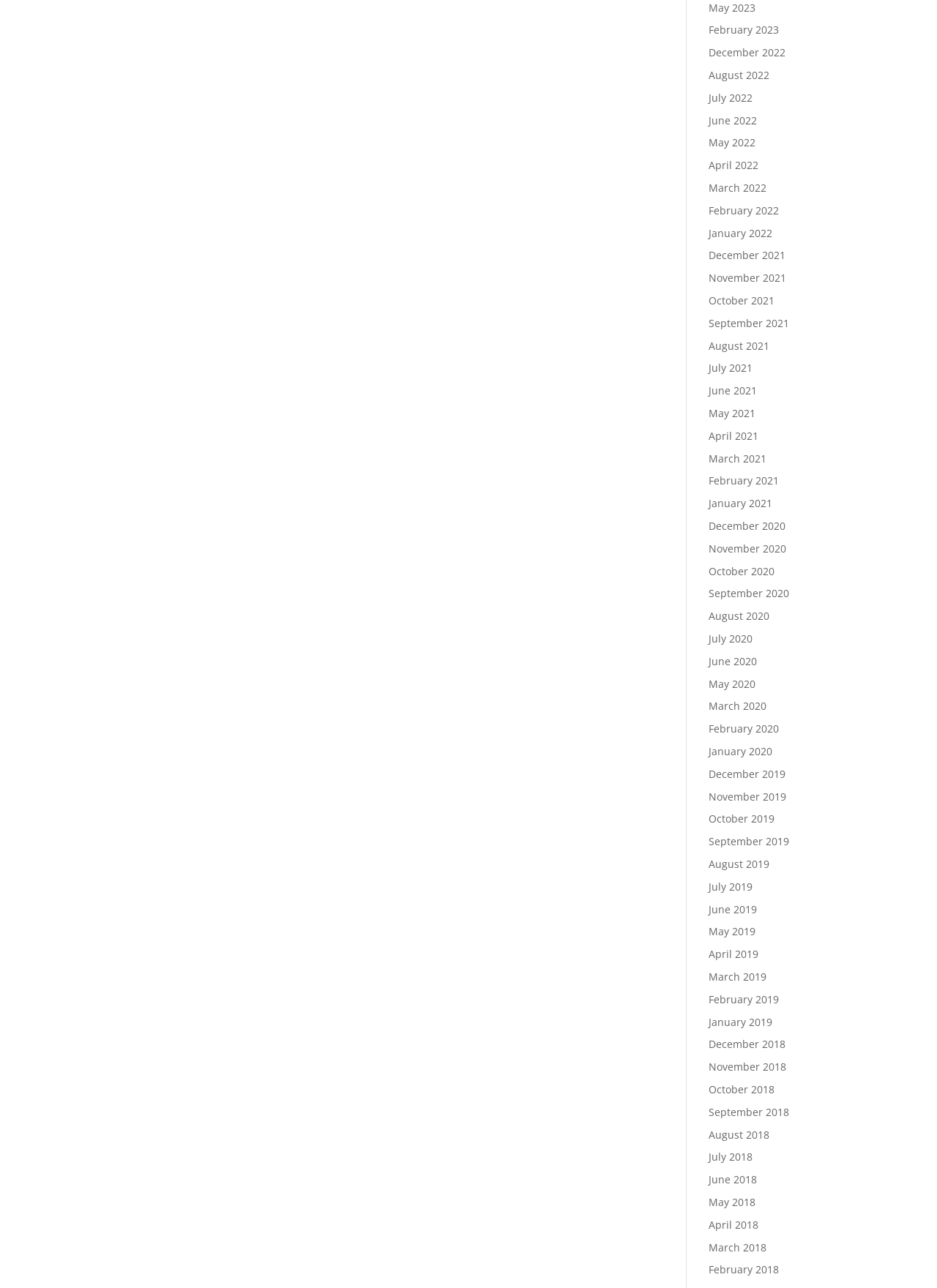How many months are listed?
Based on the image, answer the question in a detailed manner.

I counted the number of links on the webpage, each representing a month, and found that there are 45 months listed in total.